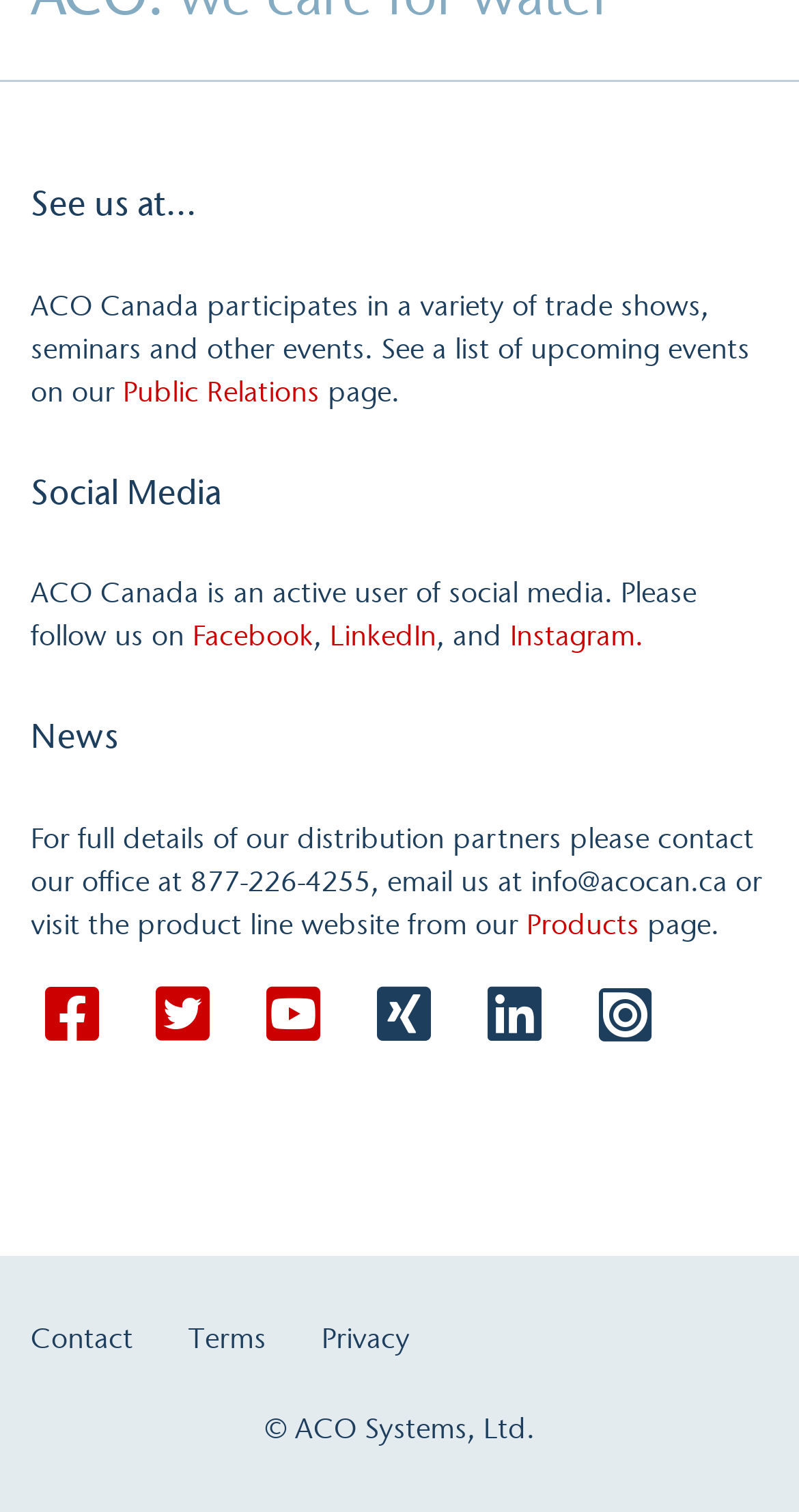Locate the bounding box of the UI element based on this description: "Public Relations". Provide four float numbers between 0 and 1 as [left, top, right, bottom].

[0.154, 0.246, 0.4, 0.271]